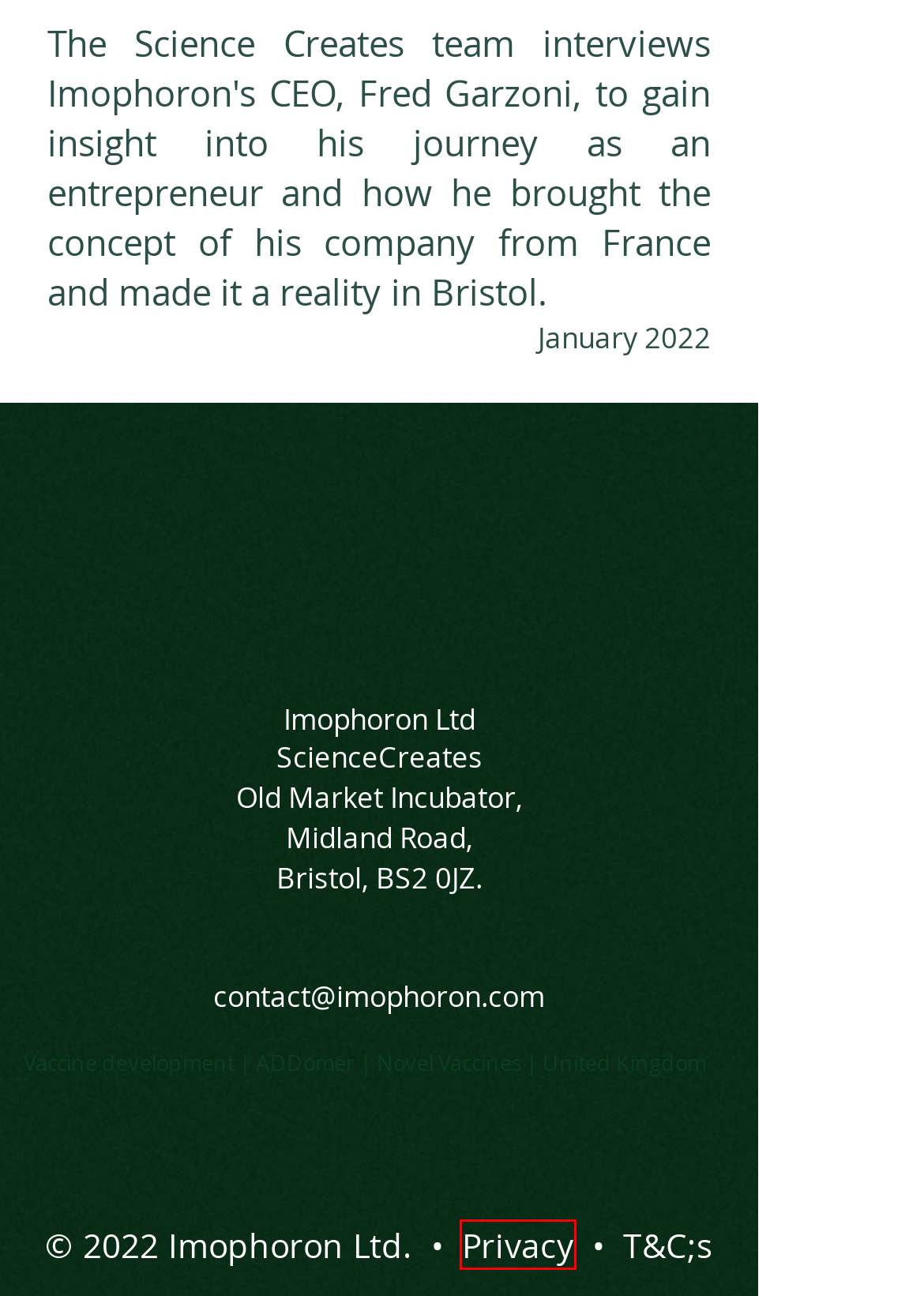Provided is a screenshot of a webpage with a red bounding box around an element. Select the most accurate webpage description for the page that appears after clicking the highlighted element. Here are the candidates:
A. Imophoron | Privacy Policy
B. News-ImreBerge-MedicalAcademy | Imophoron
C. European Grant 04.12.2023 | Imophoron
D. Imophoron | Terms & Conditions
E. Scientific paper viral infections | Imophoron
F. 5 questions to Frederic Garzoni, CEO and founder of Imophoron (...) - France in the UK
G. Imophoron appoints Richard Bungay  | Imophoron
H. Next-Gen Covid-19 Vaccines and Drugs Crowd into Late-Stage Trials

A